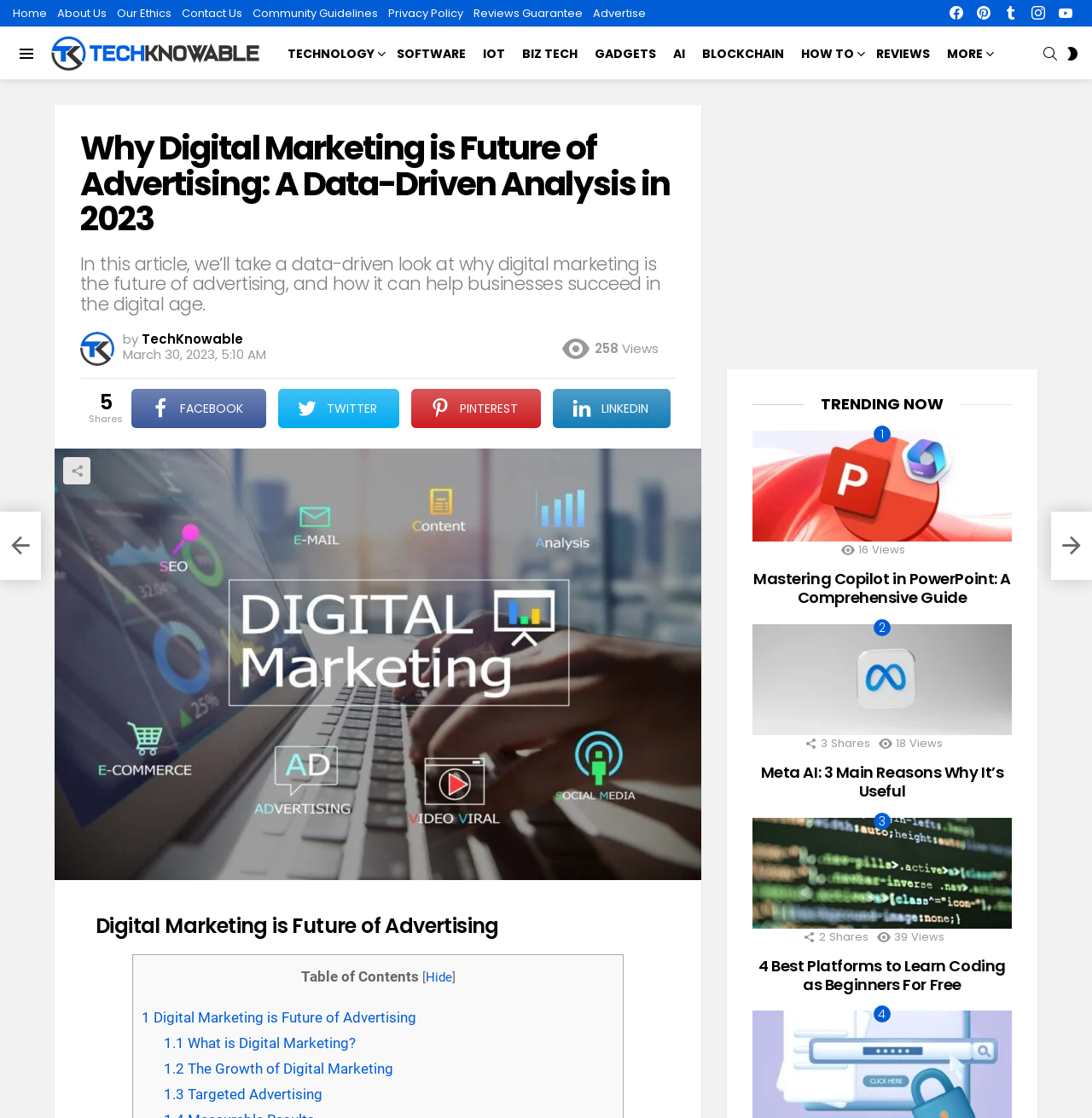Create an elaborate caption that covers all aspects of the webpage.

This webpage is an article titled "Why Digital Marketing is Future of Advertising: A Data-Driven Analysis in 2023" on the TechKnowable website. At the top, there is a navigation menu with links to "Home", "About Us", "Our Ethics", and other pages. On the right side of the navigation menu, there are social media links to Facebook, Pinterest, Tumblr, Instagram, and YouTube. Below the navigation menu, there is a header section with a logo and a menu button.

The main content of the article is divided into sections. The first section has a heading that matches the title of the article, followed by a subheading that summarizes the content of the article. Below the subheading, there is an image and some metadata, including the author, publication date, and view count.

The article is divided into sections, each with a heading and a link to share the section on social media. The sections are listed in a table of contents at the top of the article. The article discusses the future of advertising and how digital marketing can help businesses succeed in the digital age.

On the right side of the article, there is a sidebar with trending articles, including "Mastering Copilot in PowerPoint", "Top Reasons Why Meta Ai is Useful", and "Best Platforms to Learn Coding as Beginners For Free". Each article has a link, an image, and some metadata, including view count and share count.

At the bottom of the page, there are links to navigate to the previous and next pages. There is also an advertisement section with an iframe.